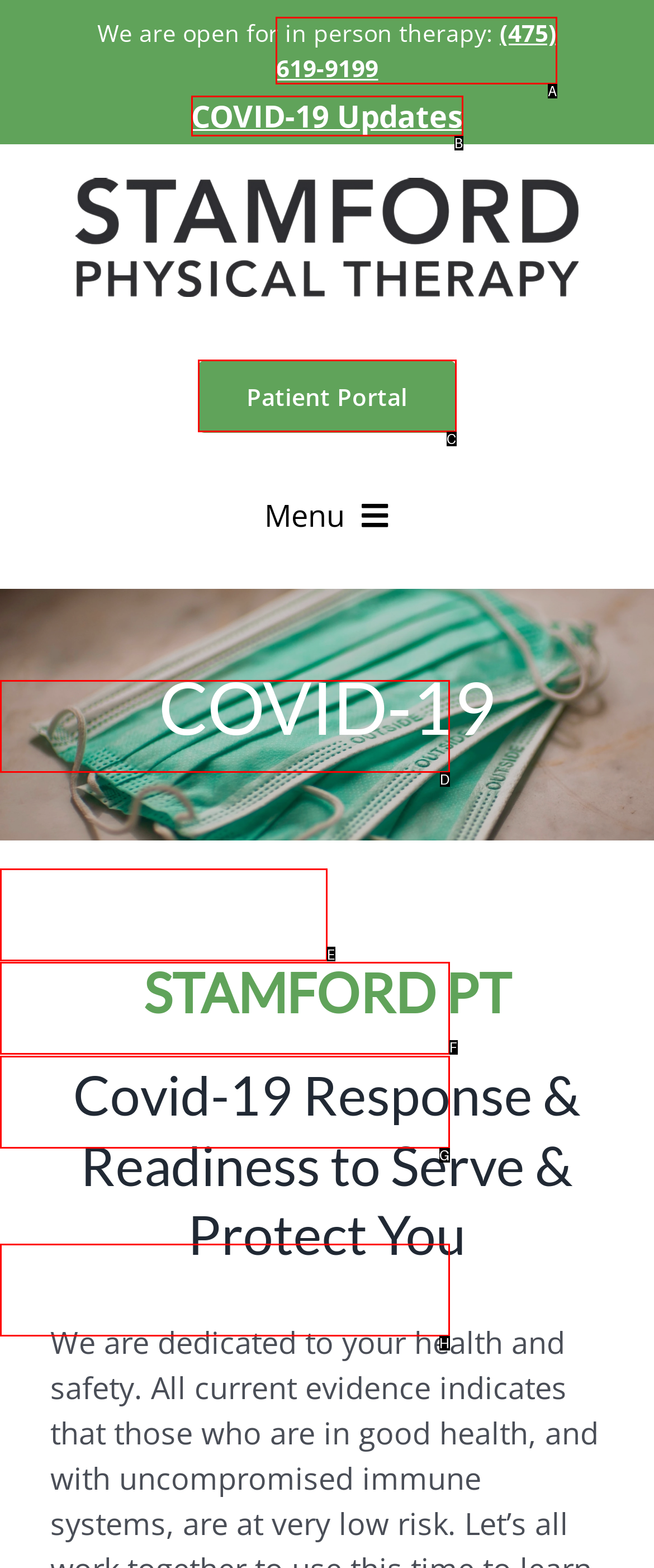Determine the letter of the element I should select to fulfill the following instruction: Read about the mission. Just provide the letter.

E